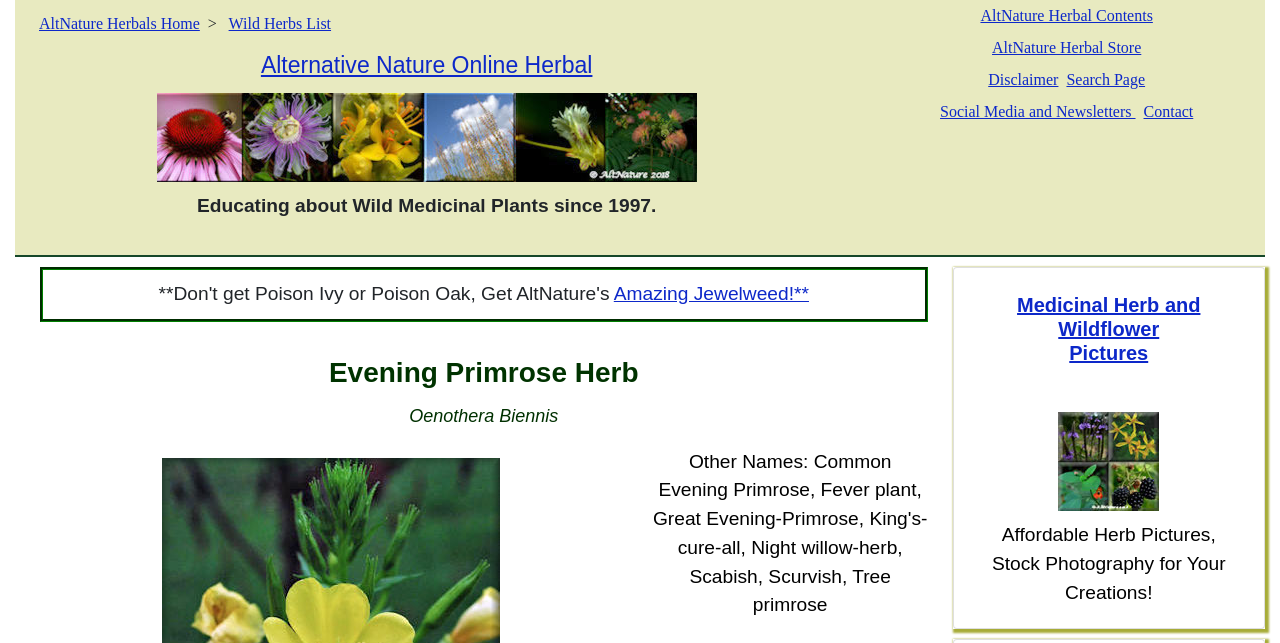Locate the bounding box coordinates of the element's region that should be clicked to carry out the following instruction: "Visit the company website". The coordinates need to be four float numbers between 0 and 1, i.e., [left, top, right, bottom].

None